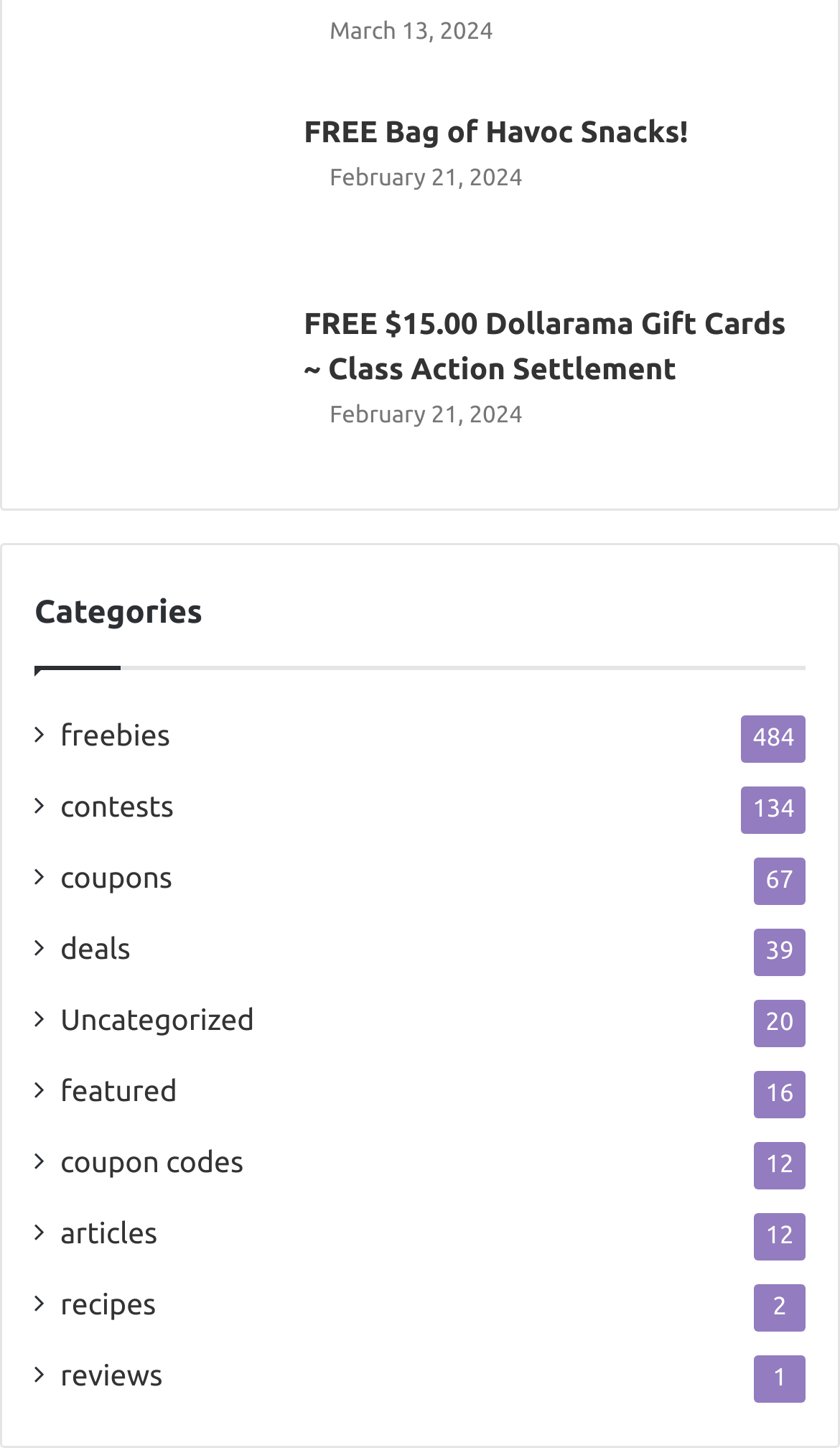Pinpoint the bounding box coordinates of the clickable element to carry out the following instruction: "Explore the 'coupon codes' section."

[0.072, 0.785, 0.29, 0.816]